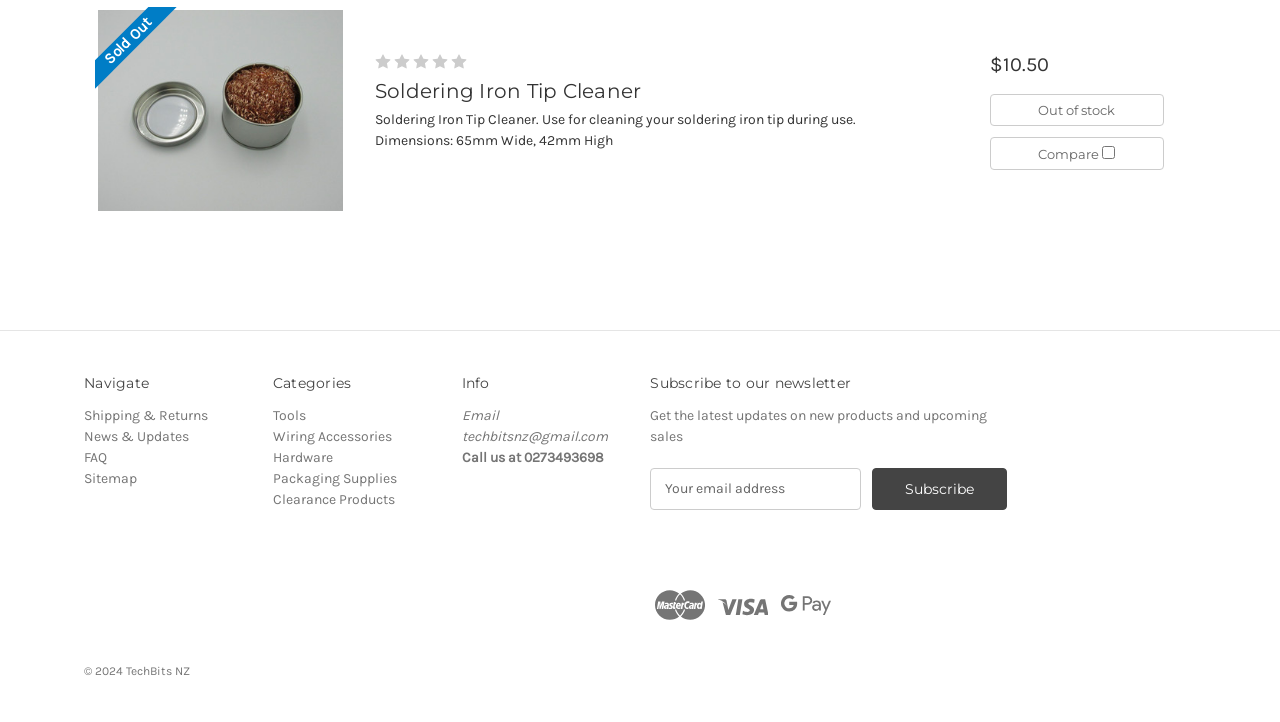What is the purpose of the Soldering Iron Tip Cleaner?
Look at the image and respond with a single word or a short phrase.

Cleaning soldering iron tip